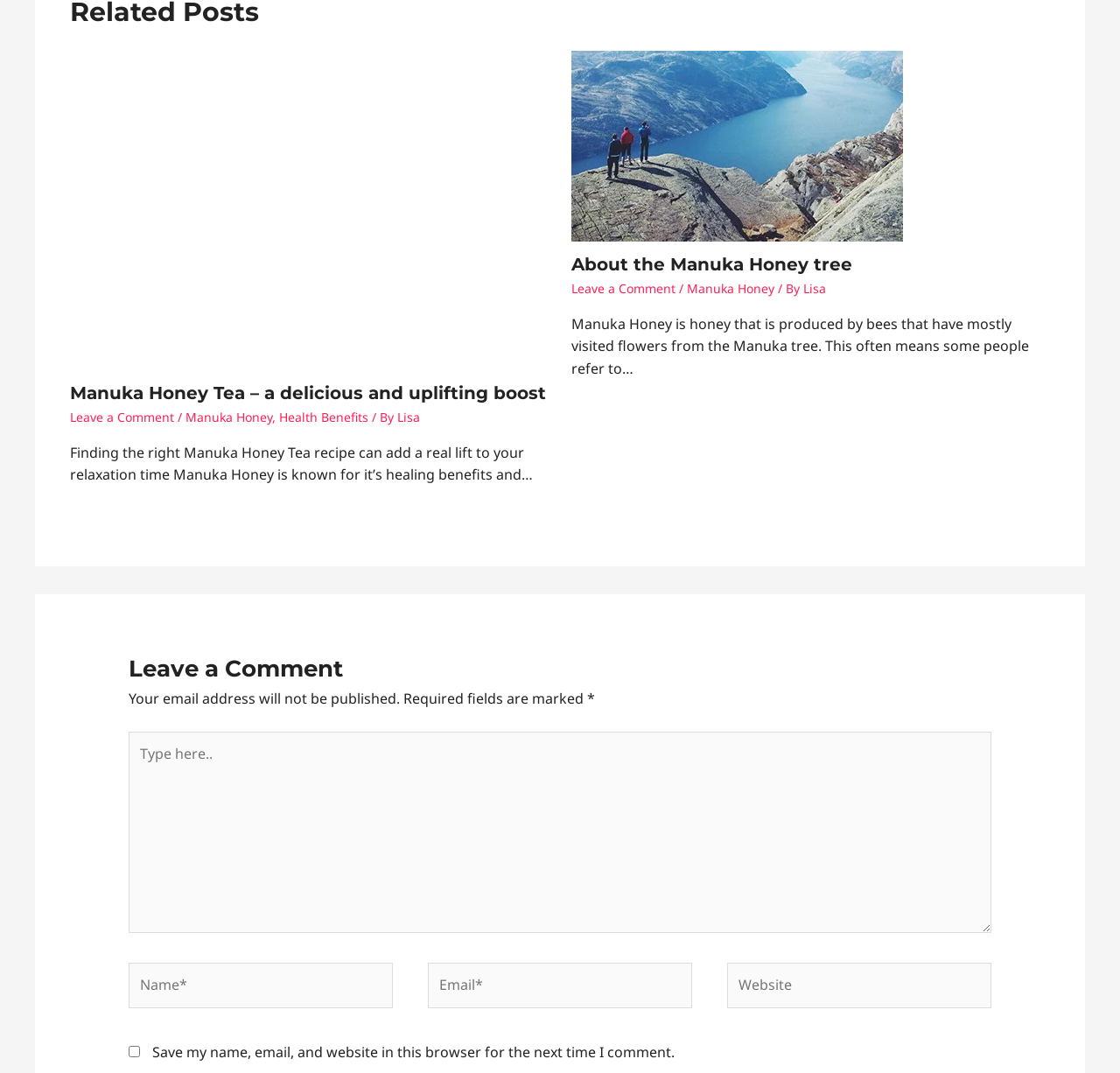What is the topic of the second article? Analyze the screenshot and reply with just one word or a short phrase.

Manuka Honey tree